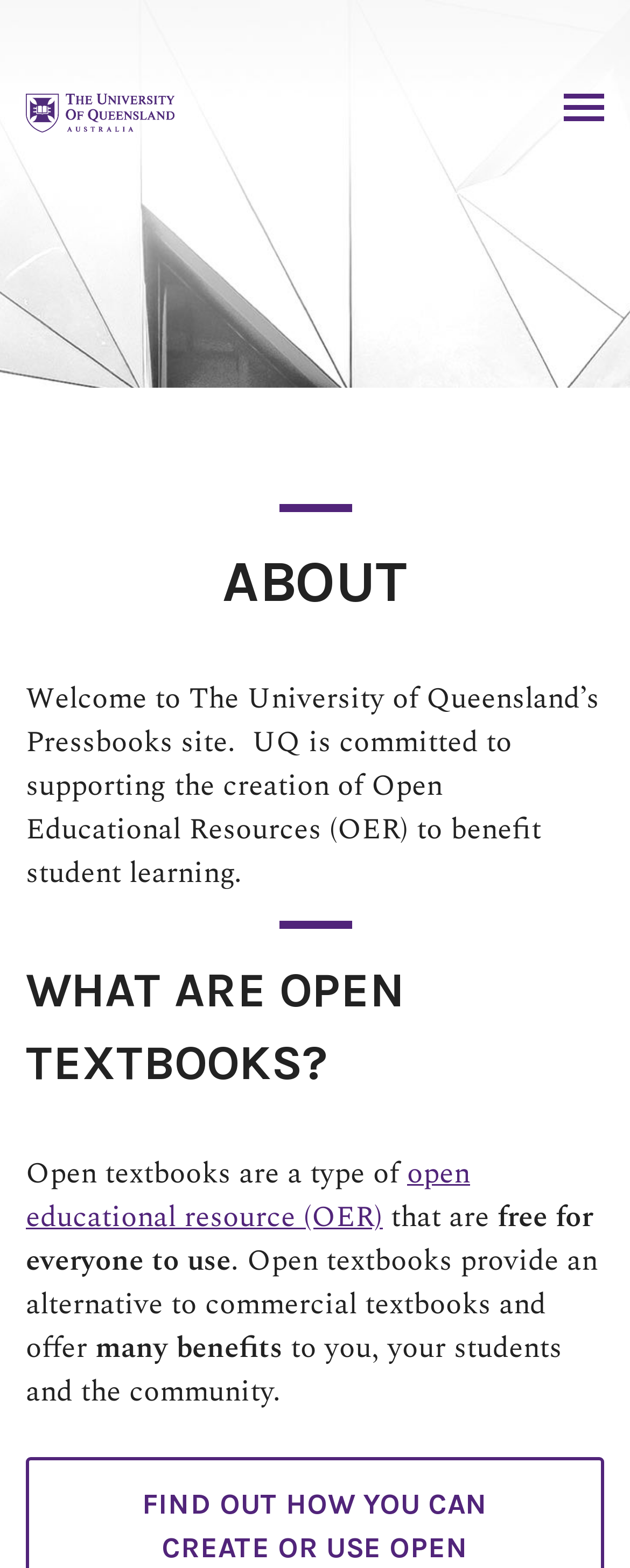Describe in detail what you see on the webpage.

The webpage is about Open Textbooks at the University of Queensland. At the top left, there is a logo for Open Textbooks @ UQ. On the top right, there is a toggle menu button. Below the logo, there is a heading that reads "ABOUT". 

Under the "ABOUT" heading, there is a paragraph of text that welcomes users to the University of Queensland's Pressbooks site and explains the university's commitment to supporting the creation of Open Educational Resources (OER) to benefit student learning.

Further down, there is another heading that reads "WHAT ARE OPEN TEXTBOOKS?". Below this heading, there is a section of text that explains what open textbooks are. The text states that open textbooks are a type of open educational resource (OER) that are free for everyone to use, providing an alternative to commercial textbooks and offering many benefits to users, students, and the community.